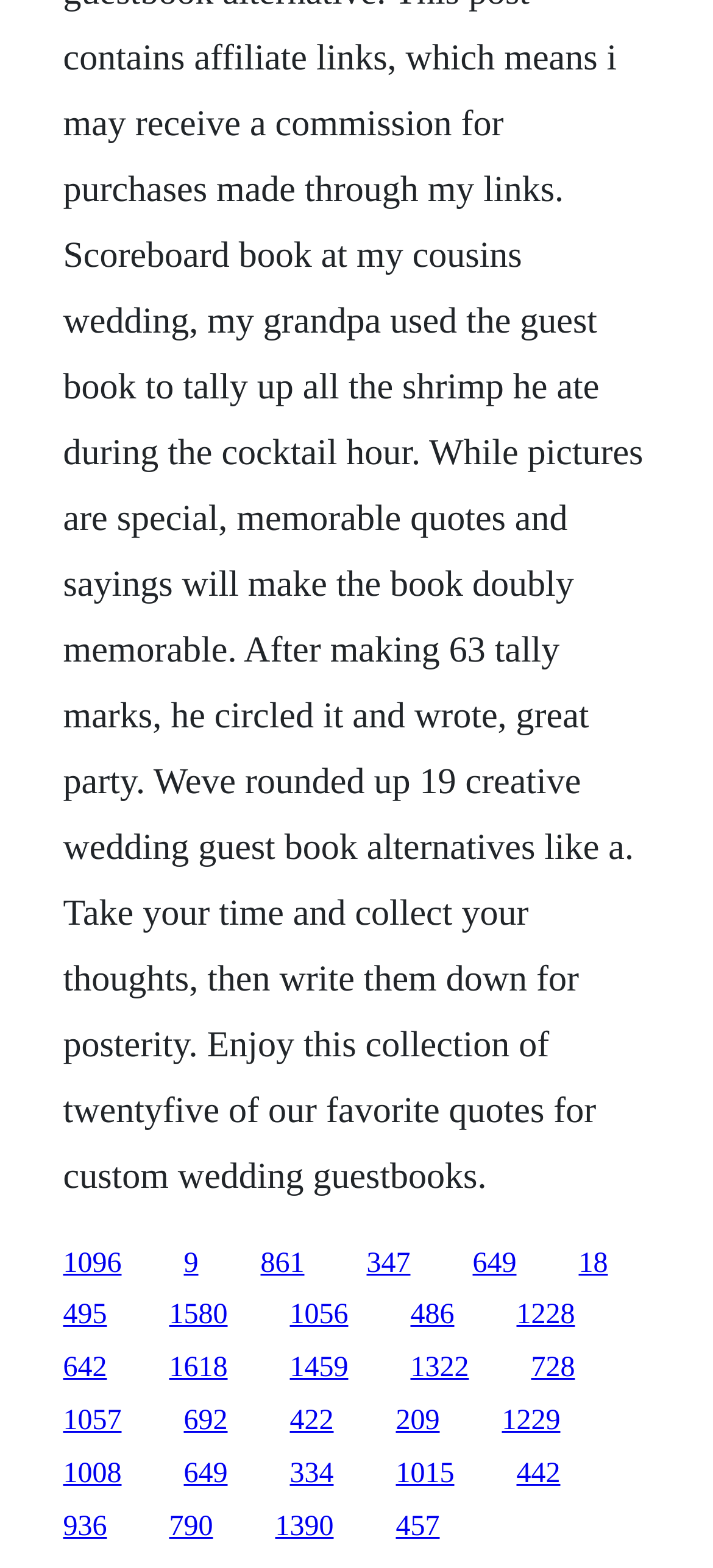Please identify the bounding box coordinates of the region to click in order to complete the task: "visit the ninth link". The coordinates must be four float numbers between 0 and 1, specified as [left, top, right, bottom].

[0.812, 0.796, 0.853, 0.815]